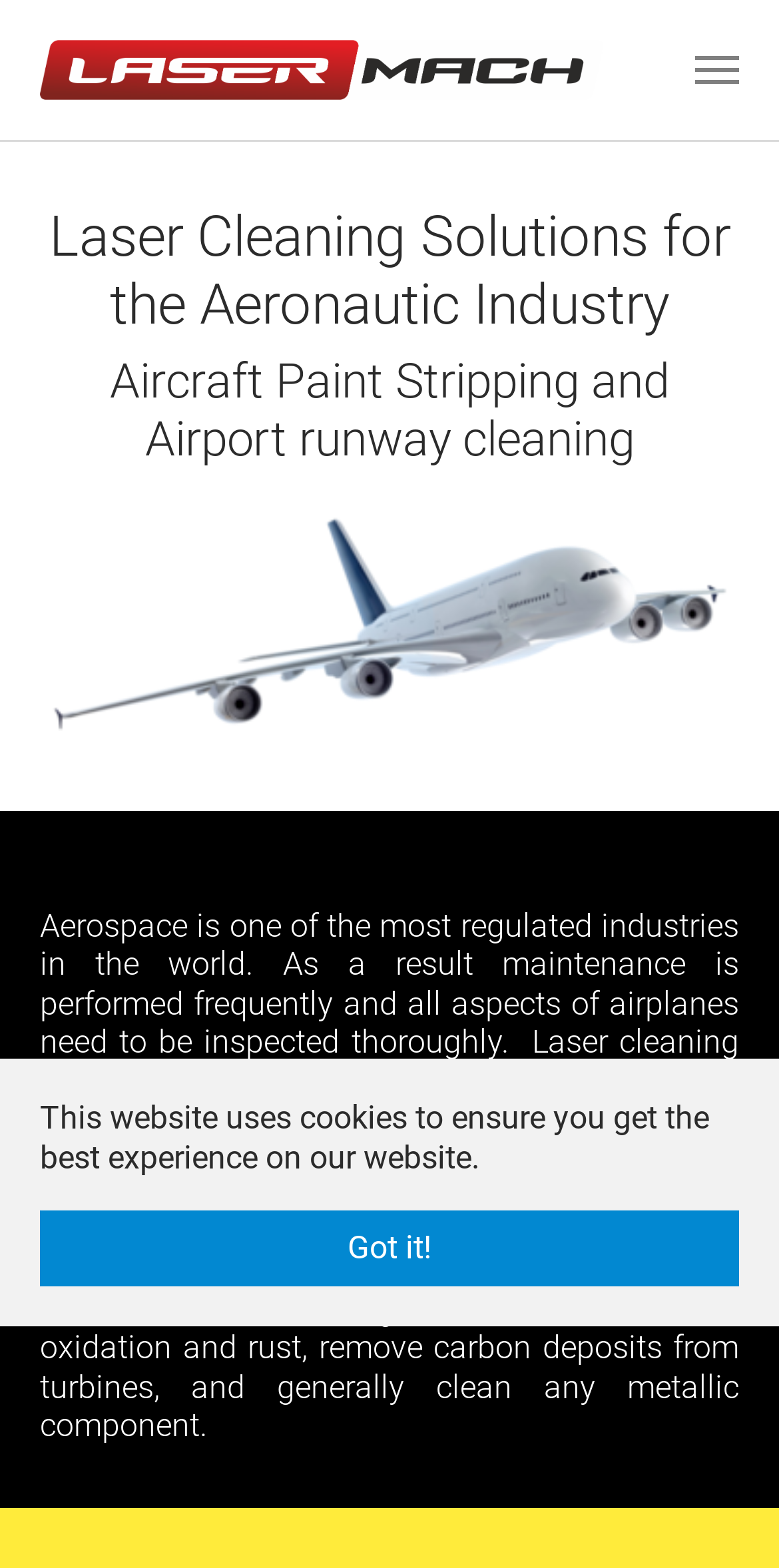Return the bounding box coordinates of the UI element that corresponds to this description: "alt="logo"". The coordinates must be given as four float numbers in the range of 0 and 1, [left, top, right, bottom].

[0.051, 0.0, 0.774, 0.089]